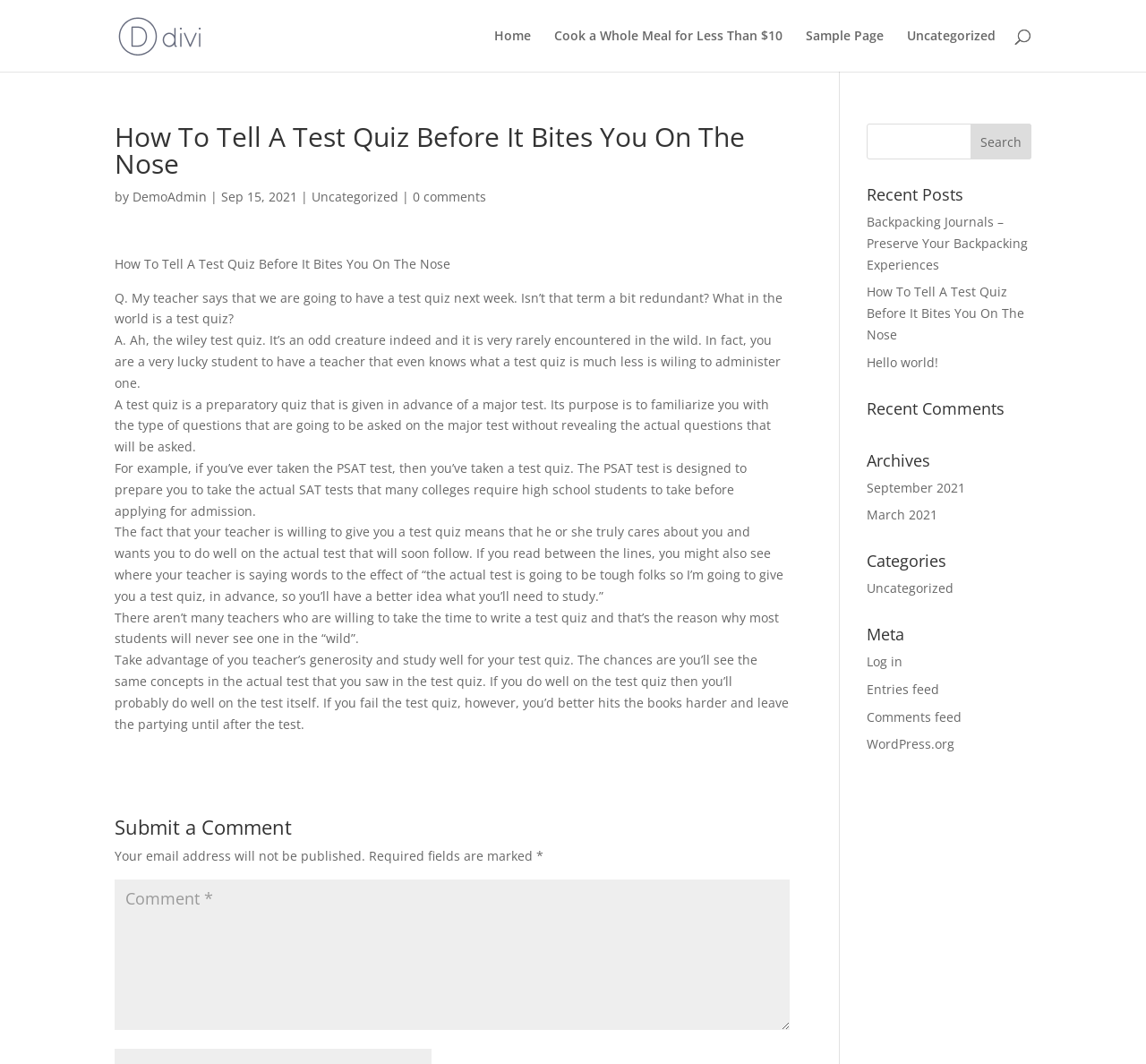Offer a meticulous caption that includes all visible features of the webpage.

This webpage is about an article titled "How To Tell A Test Quiz Before It Bites You On The Nose" on a demo site called RWP Demo Sites. At the top left, there is a link to the site's homepage, followed by a series of links to other pages, including "Cook a Whole Meal for Less Than $10", "Sample Page", and "Uncategorized". 

Below these links, there is a search bar that spans almost the entire width of the page. 

The main content of the page is the article, which starts with a heading that matches the title of the page. The article is divided into several paragraphs, each discussing the concept of a "test quiz" and its purpose. The text is accompanied by information about the author, including their name and the date of publication.

On the right side of the page, there are several sections, including "Recent Posts", "Recent Comments", "Archives", "Categories", and "Meta". Each section contains links to other pages or articles on the site. There is also a search bar at the bottom right of the page.

At the bottom of the main content area, there is a section for submitting a comment, which includes a text box and a button to submit the comment.